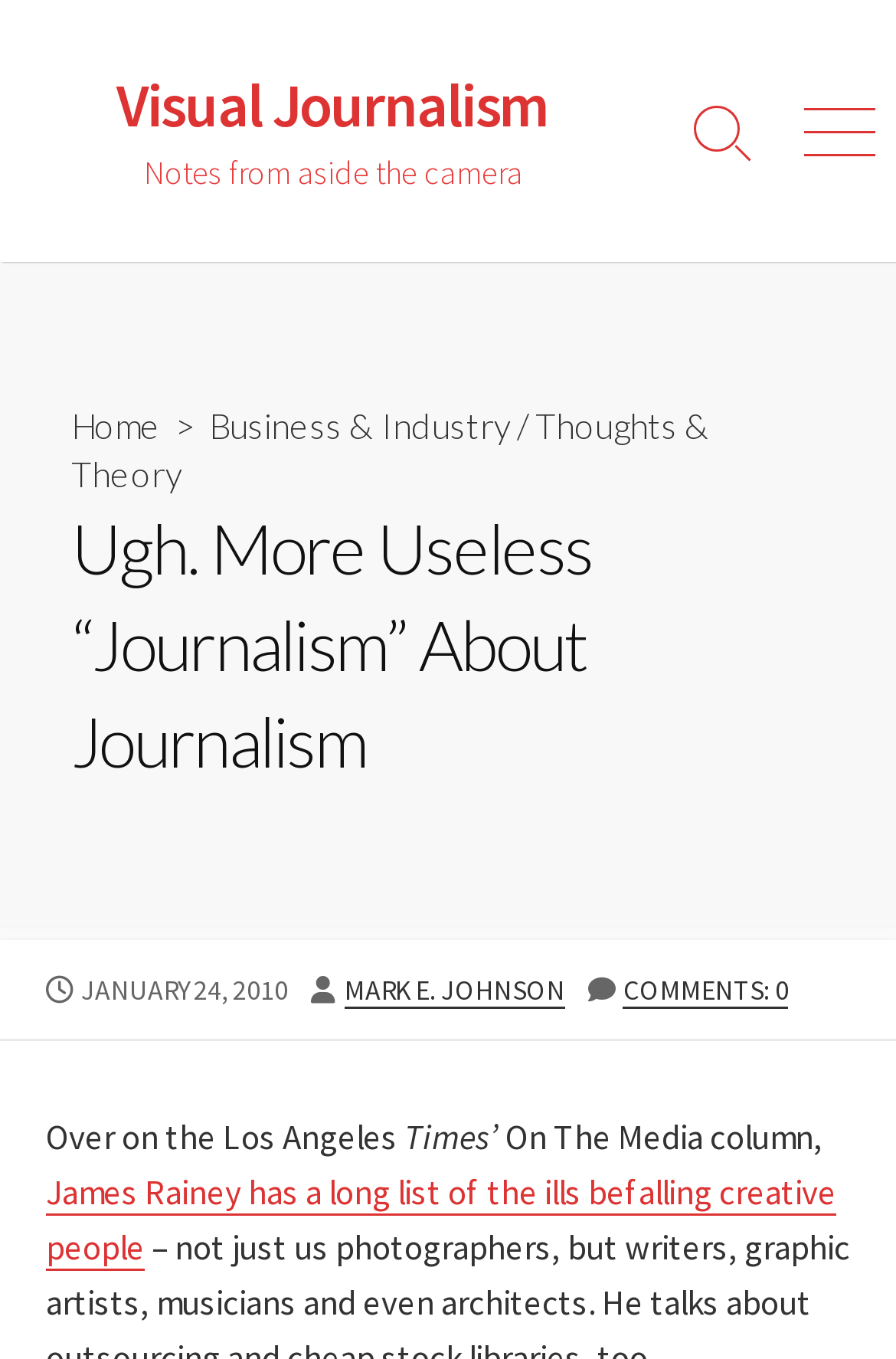Locate the bounding box coordinates of the clickable element to fulfill the following instruction: "Go to the 'Home' page". Provide the coordinates as four float numbers between 0 and 1 in the format [left, top, right, bottom].

[0.079, 0.298, 0.179, 0.329]